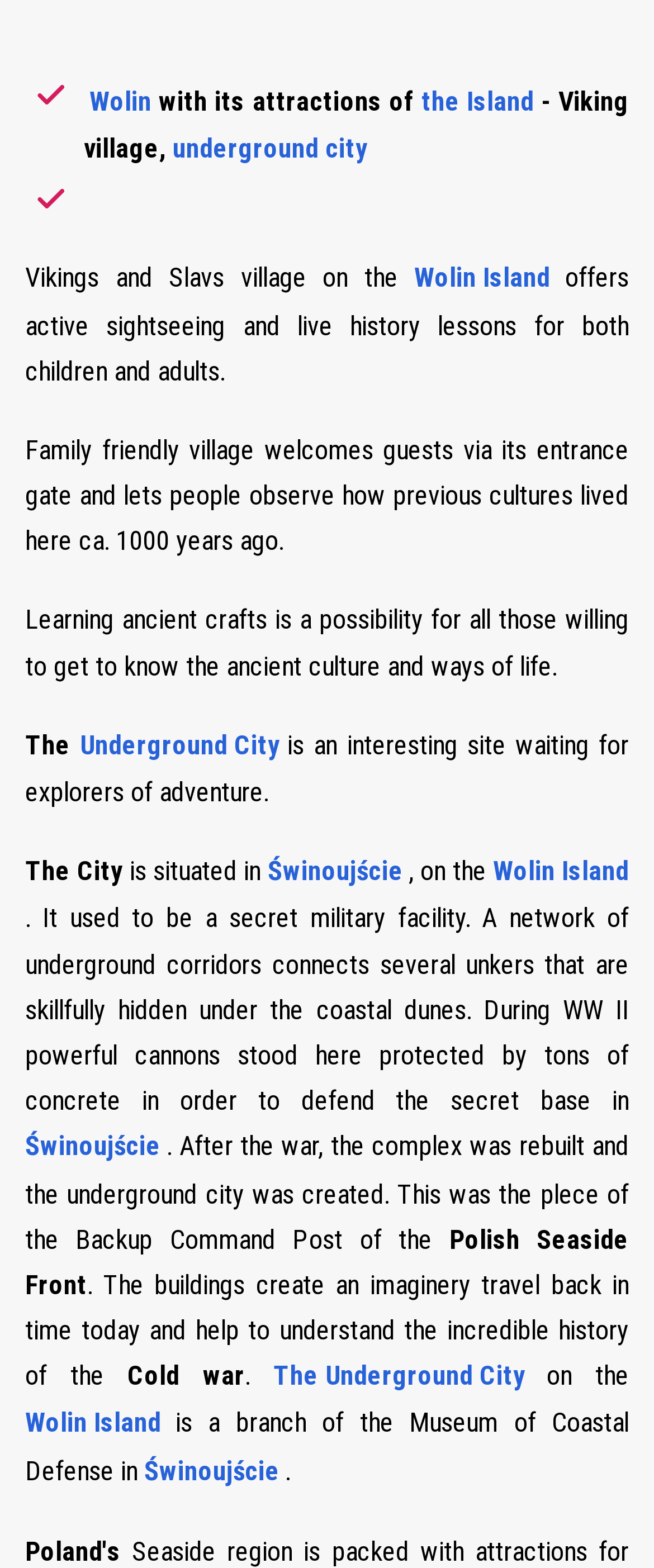Find the bounding box coordinates for the area you need to click to carry out the instruction: "Explore the Underground City". The coordinates should be four float numbers between 0 and 1, indicated as [left, top, right, bottom].

[0.122, 0.461, 0.427, 0.491]